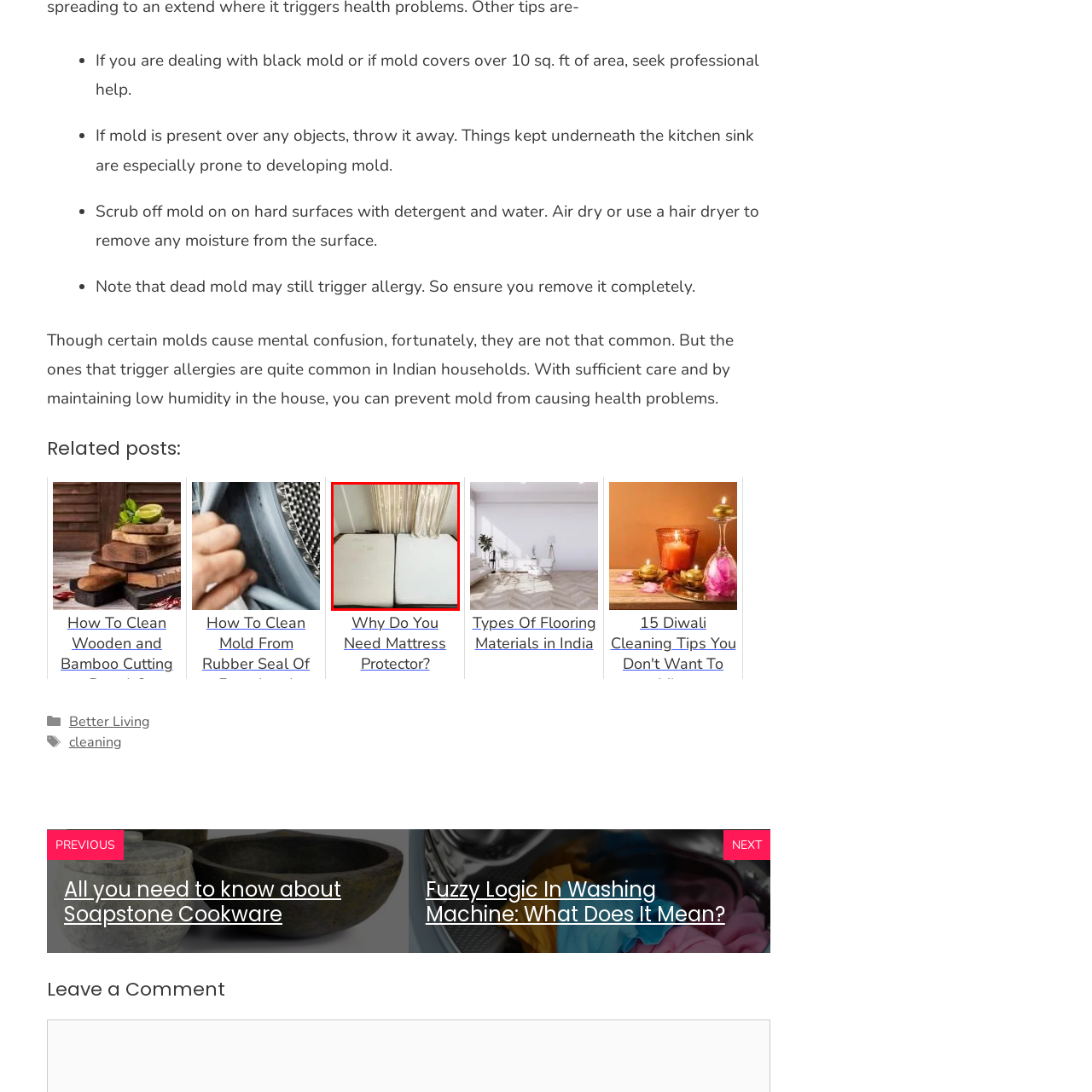Give an in-depth description of the picture inside the red marked area.

This image depicts two mattresses side by side on a bed frame, showcasing a stark contrast between them. The left mattress shows visible stains and discoloration, indicating wear and potential exposure to spills or damage, while the right mattress appears clean and bright white, suggesting recent cleaning or it being relatively new. The backdrop includes light, flowing curtains that enhance the room's overall brightness and a cozy atmosphere. This visual serves as a poignant reminder of the importance of maintaining cleanliness in bedding, particularly in relation to mold prevention and overall hygiene. It is particularly relevant to discussions surrounding mattress care, as highlighted in the related post about why mattress protectors are essential.